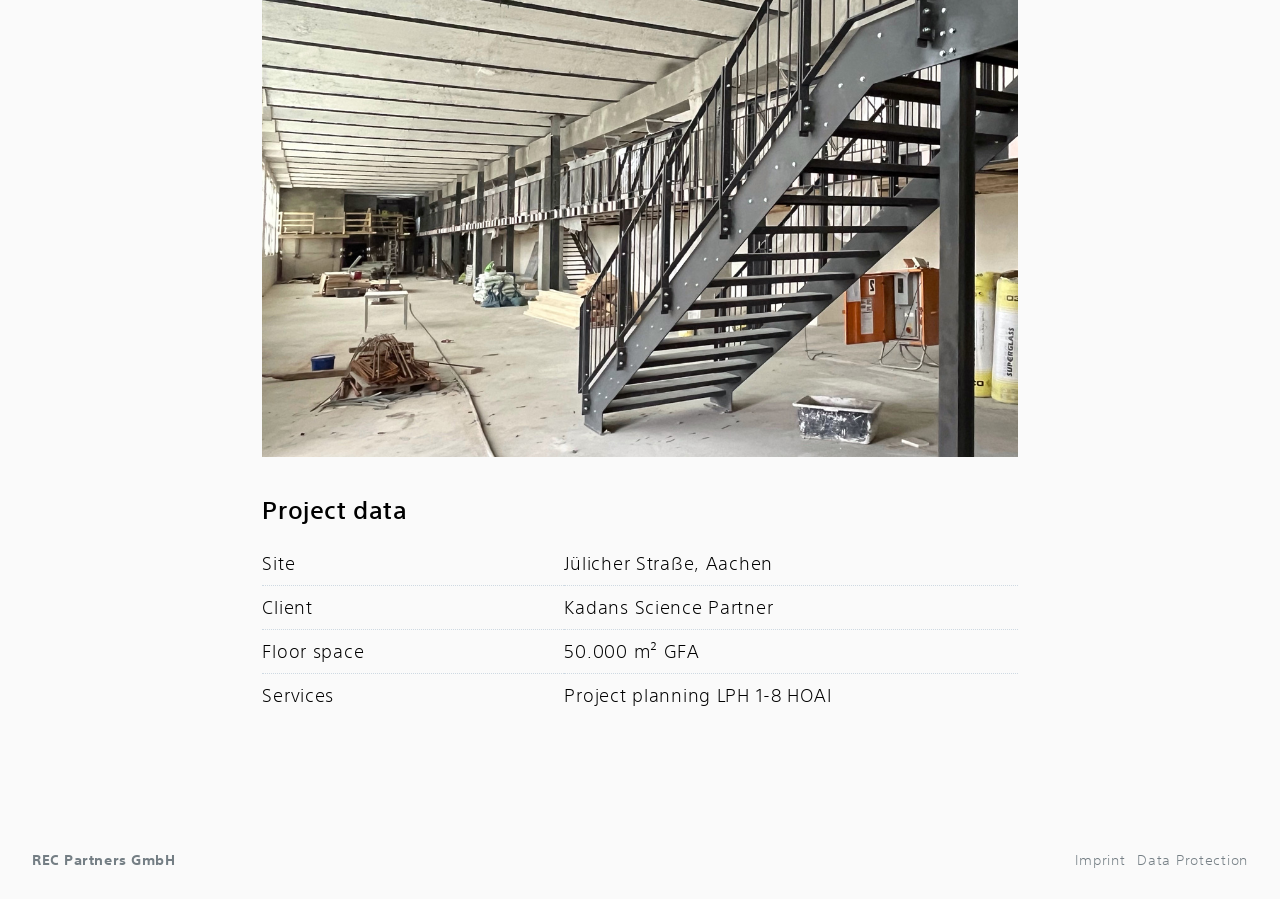Who is the client of the project?
Please ensure your answer is as detailed and informative as possible.

I found the answer by examining the description list under the 'Project data' heading, where 'Client' is listed as 'Kadans Science Partner'.